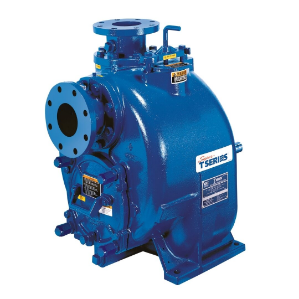What is the shape of the intake flange's opening?
Using the image as a reference, answer the question in detail.

According to the caption, the pump features a 'prominent intake flange with a circular opening', which implies that the opening of the intake flange is circular in shape.